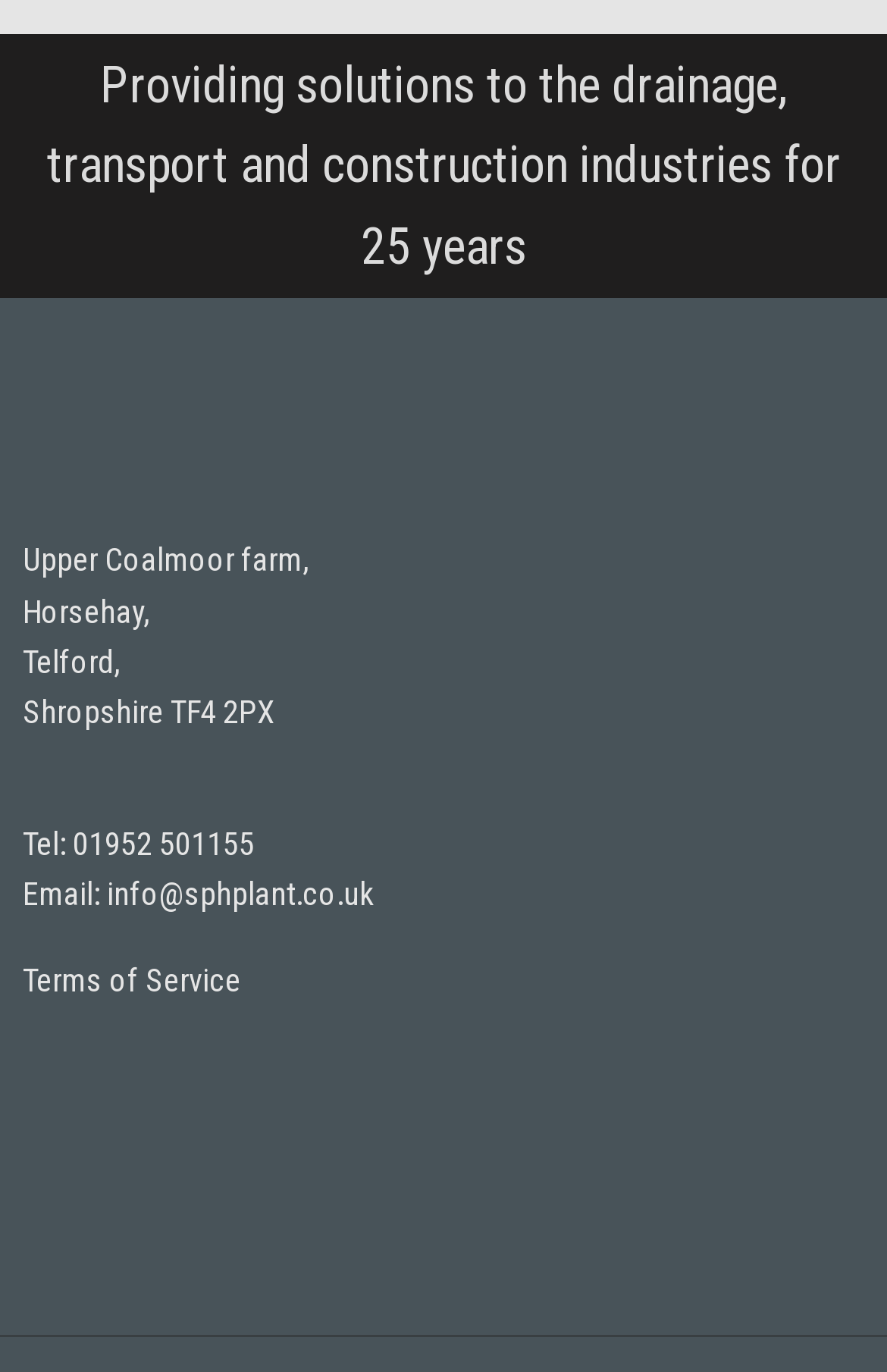What is the company's logo?
Provide a one-word or short-phrase answer based on the image.

sph plant logo